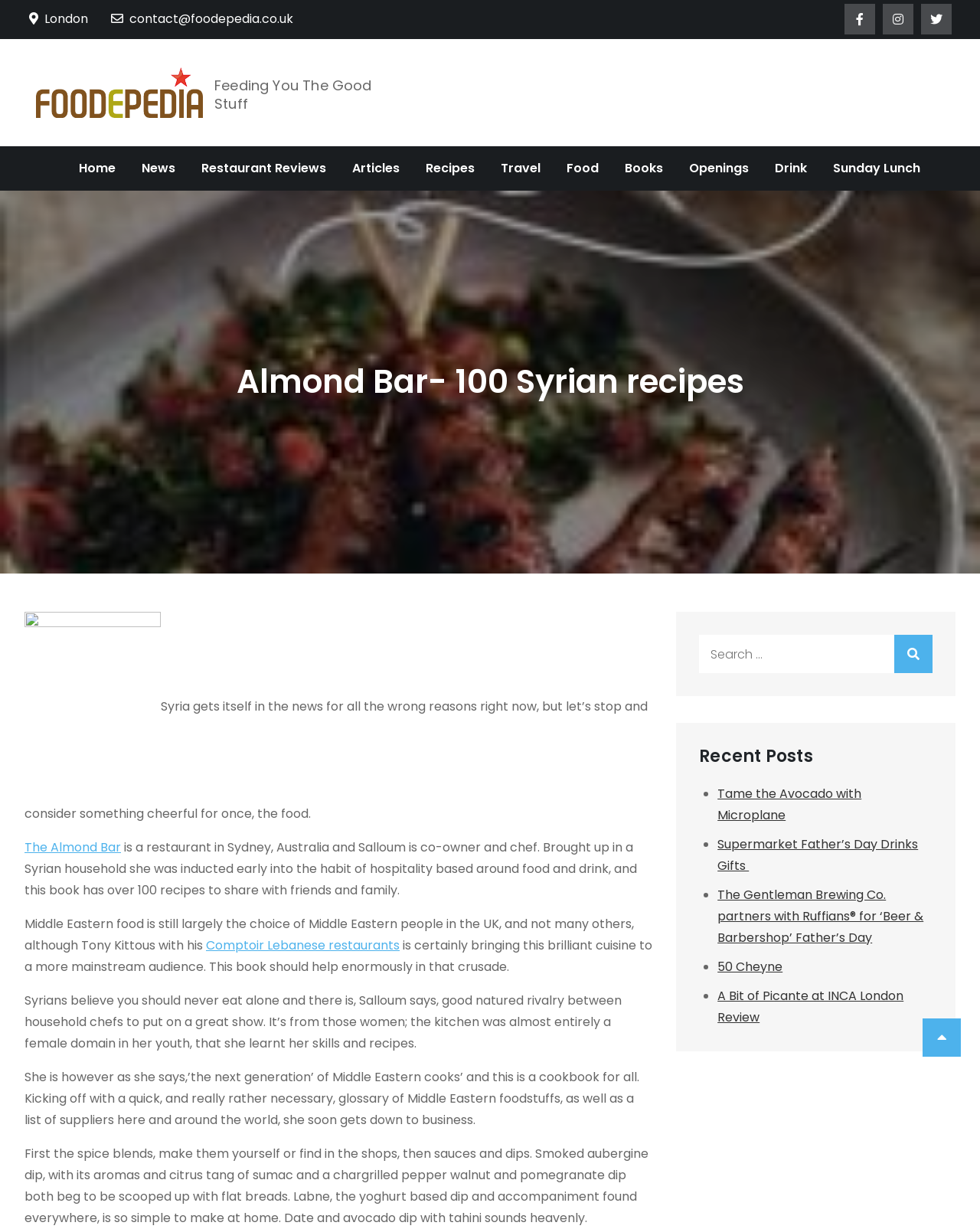Determine the coordinates of the bounding box that should be clicked to complete the instruction: "Read the article about The Almond Bar". The coordinates should be represented by four float numbers between 0 and 1: [left, top, right, bottom].

[0.025, 0.682, 0.123, 0.697]